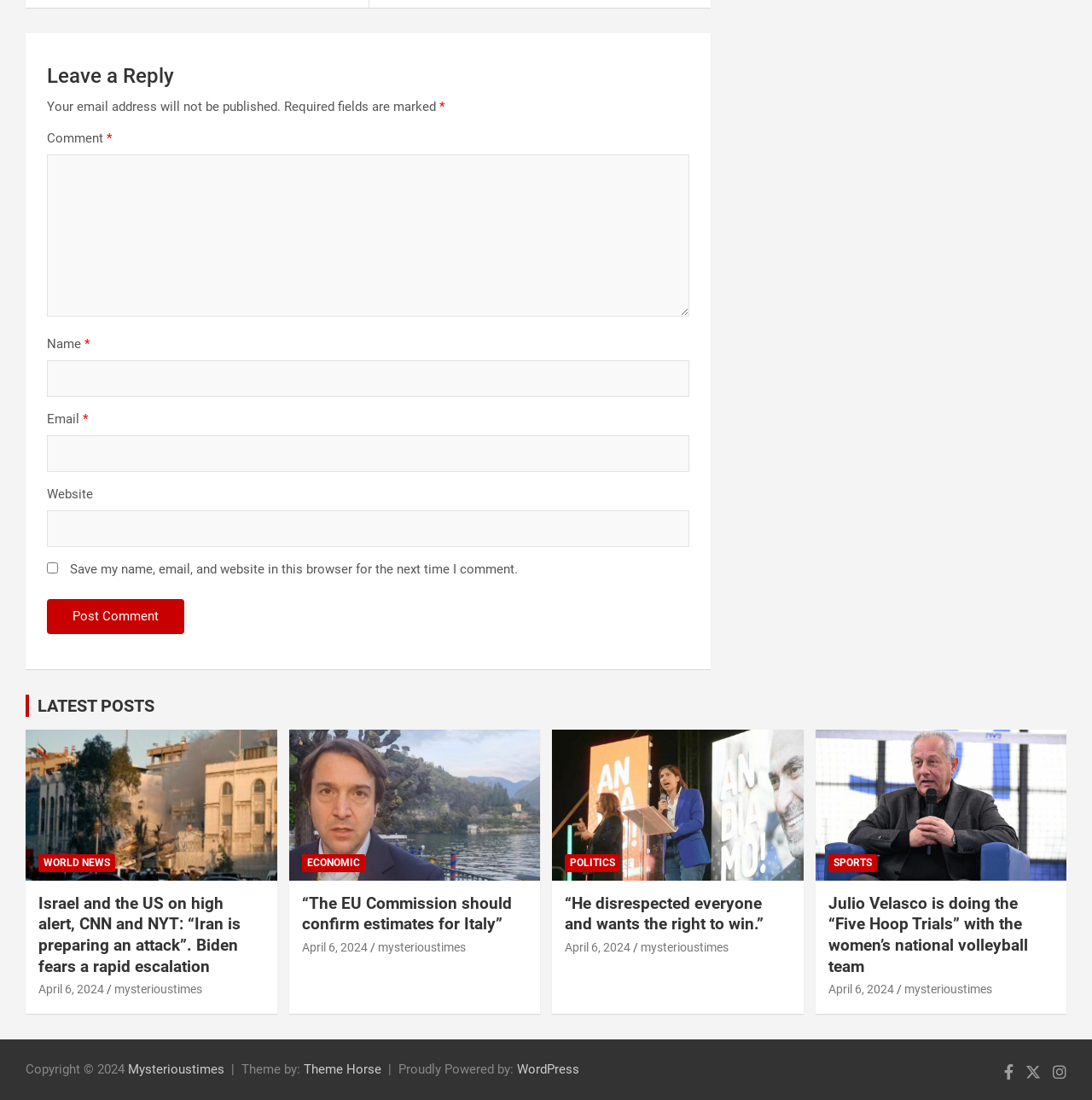Use a single word or phrase to answer the question: What is the function of the 'Post Comment' button?

Submit comment